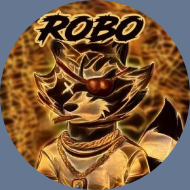Create a vivid and detailed description of the image.

The image features a stylized character named "Robo," depicted as a raccoon with a cool and edgy appearance. Robo is wearing sunglasses and gold jewelry, which adds to his trendy vibe. The background is filled with dynamic golden patterns, enhancing the character’s bold personality. The name "ROBO" is prominently displayed at the top in an eye-catching font. This illustration likely serves to represent a personality or character from a podcast episode, emphasizing his relevance in the context of the featured audio content.